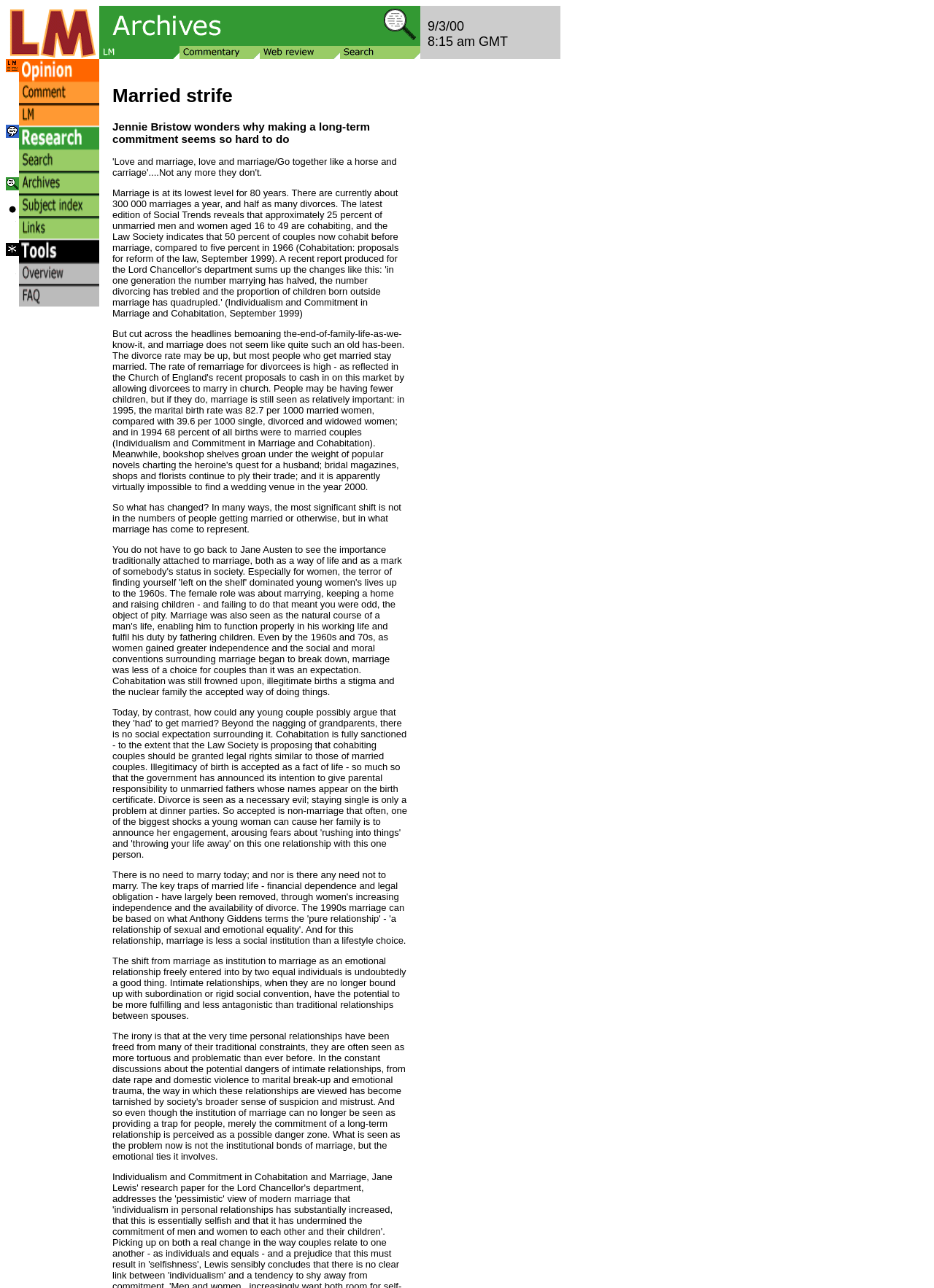Locate the UI element described by alt="Toolbar" in the provided webpage screenshot. Return the bounding box coordinates in the format (top-left x, top-left y, bottom-right x, bottom-right y), ensuring all values are between 0 and 1.

[0.02, 0.231, 0.106, 0.241]